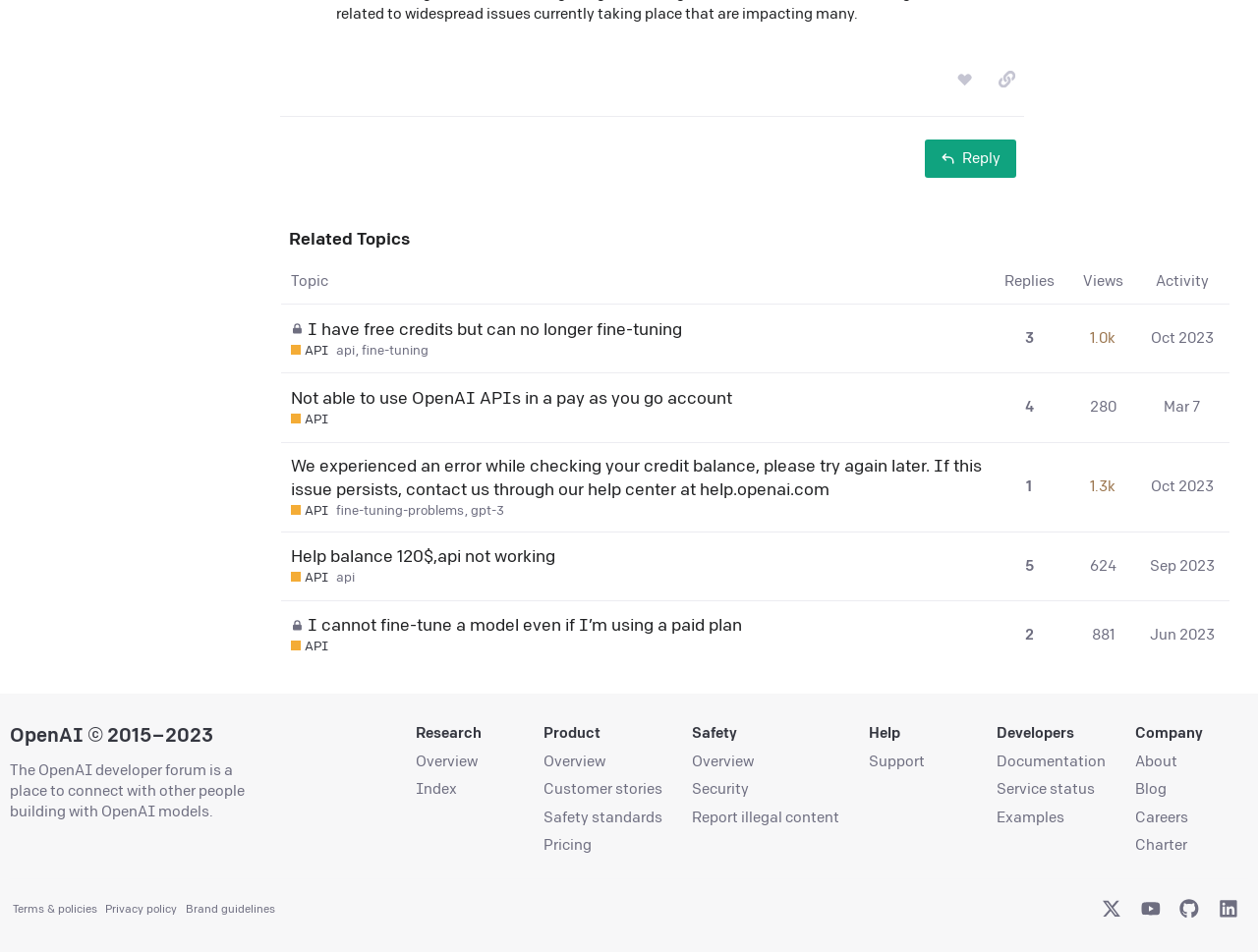Please find the bounding box coordinates of the element's region to be clicked to carry out this instruction: "sort by replies".

[0.789, 0.273, 0.848, 0.32]